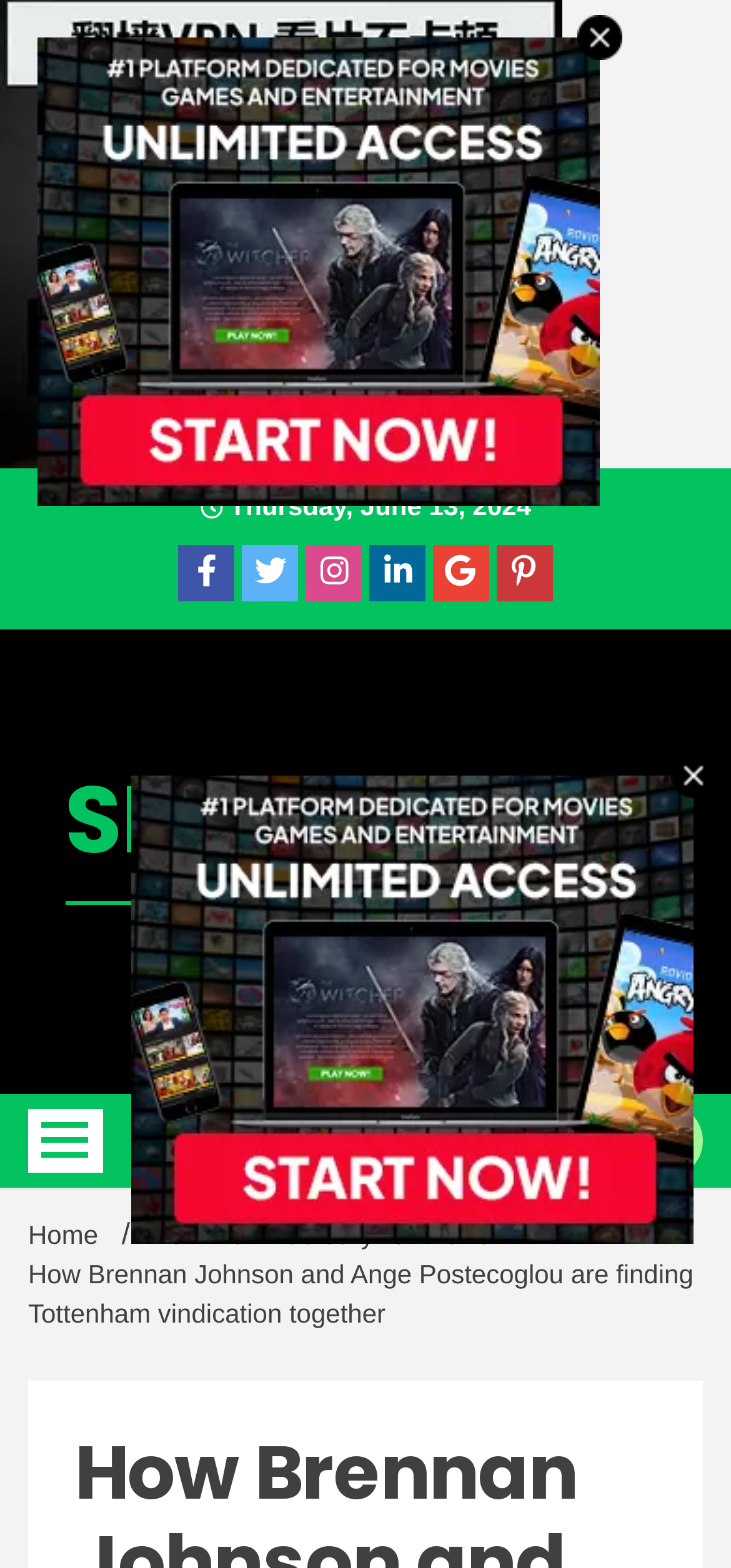What is the date mentioned in the webpage?
Look at the image and provide a detailed response to the question.

I found the date by looking at the StaticText element with the text 'Thursday, June 13, 2024' which is located at the top of the webpage.